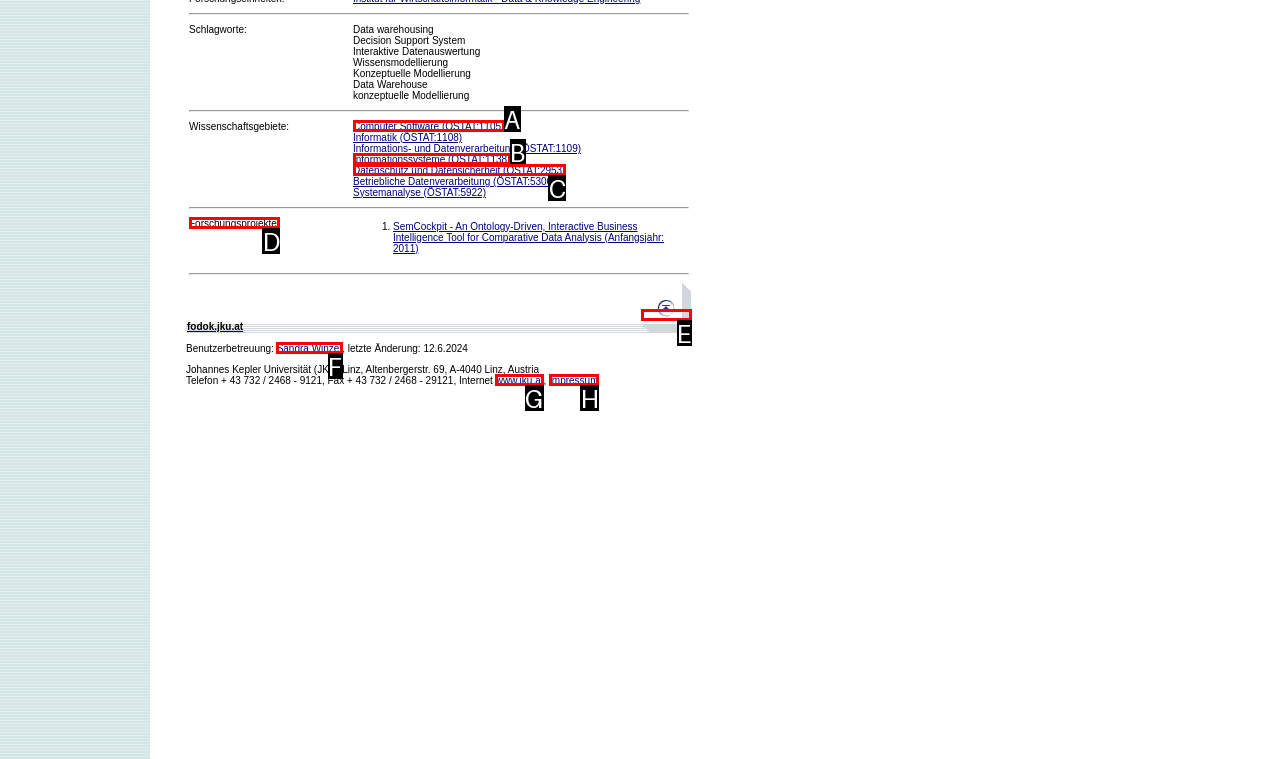Identify the UI element described as: Computer Software (ÖSTAT:1105)
Answer with the option's letter directly.

A